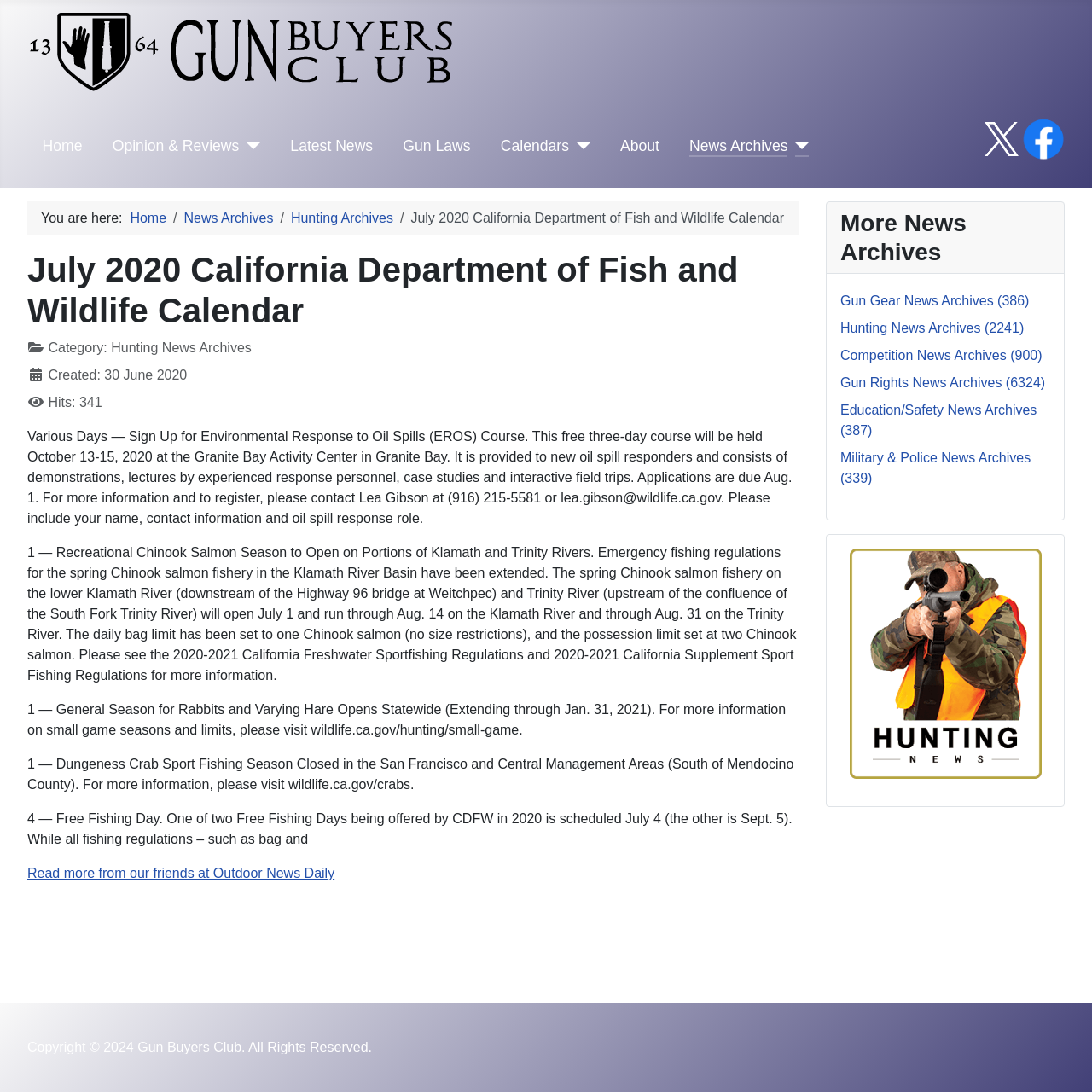Please find the bounding box coordinates of the clickable region needed to complete the following instruction: "View the 'Opinion & Reviews' page". The bounding box coordinates must consist of four float numbers between 0 and 1, i.e., [left, top, right, bottom].

[0.103, 0.123, 0.219, 0.144]